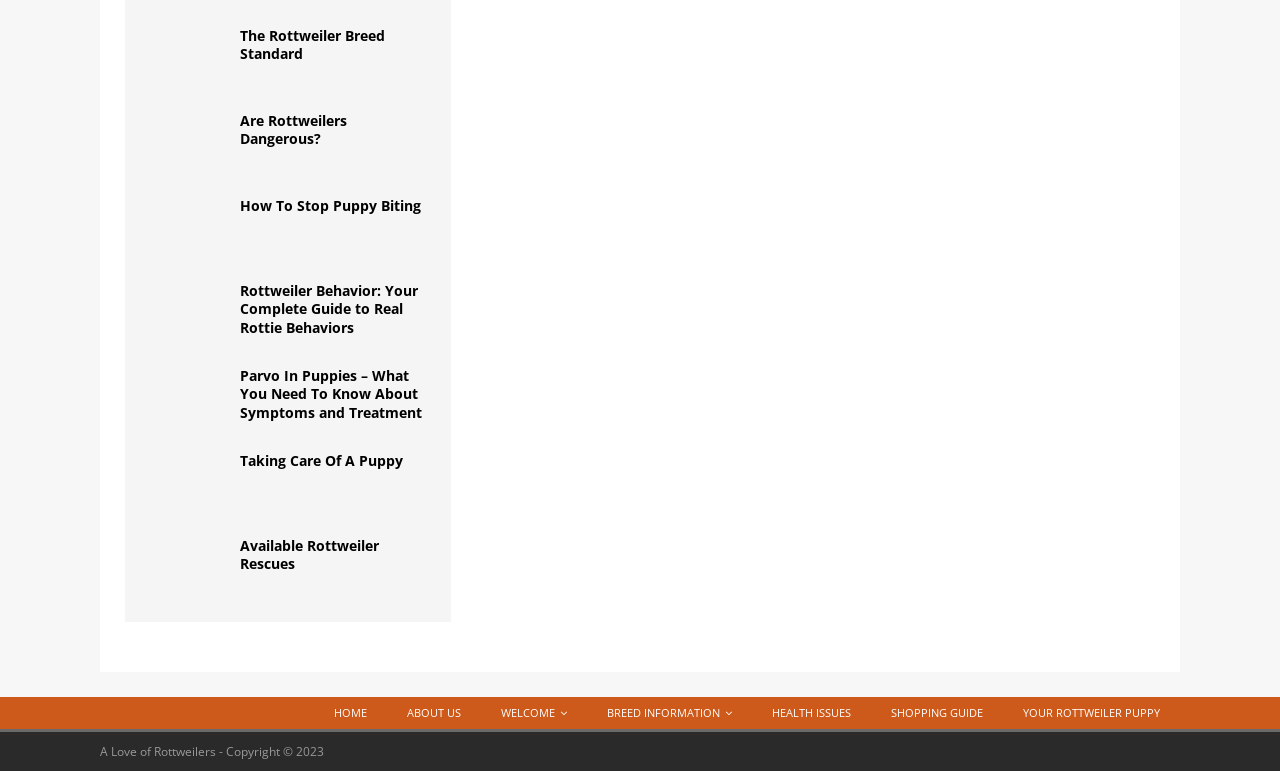Predict the bounding box coordinates of the area that should be clicked to accomplish the following instruction: "Click on 'The Rottweiler Breed Standard'". The bounding box coordinates should consist of four float numbers between 0 and 1, i.e., [left, top, right, bottom].

[0.117, 0.035, 0.18, 0.113]